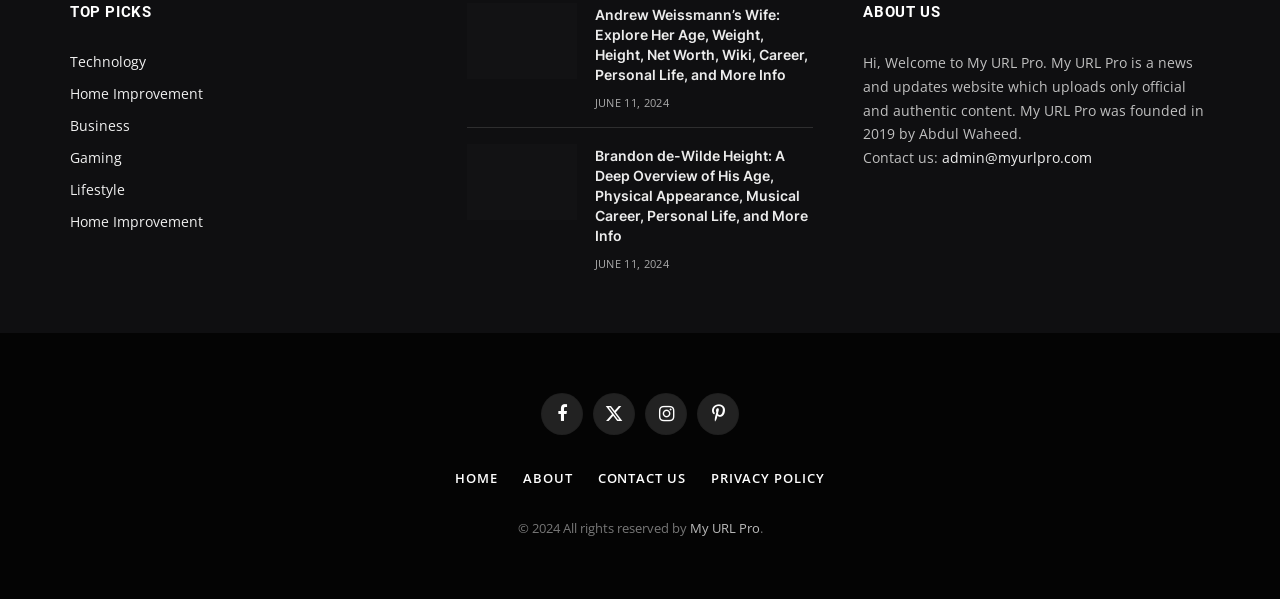Locate the bounding box coordinates of the element's region that should be clicked to carry out the following instruction: "Go to Home page". The coordinates need to be four float numbers between 0 and 1, i.e., [left, top, right, bottom].

[0.356, 0.782, 0.389, 0.812]